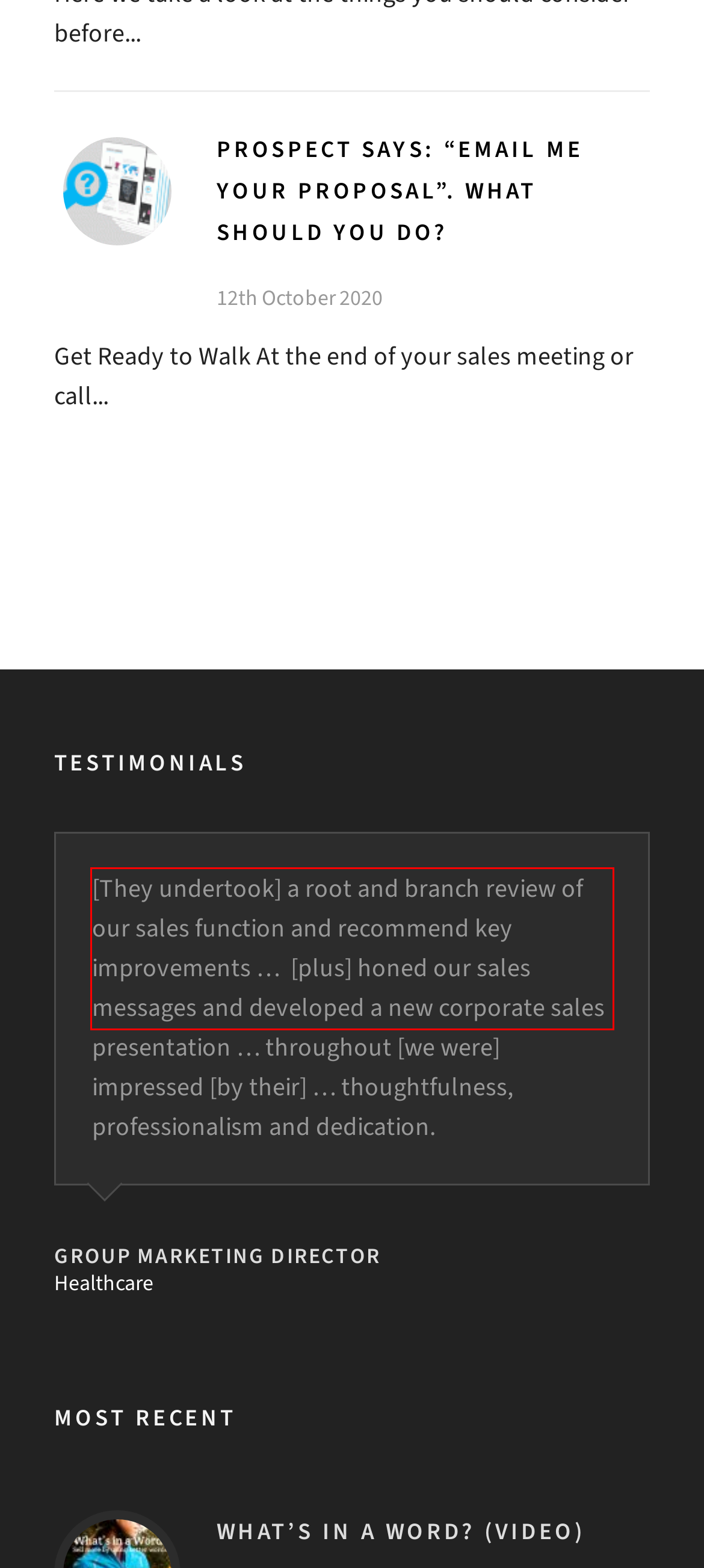Identify and transcribe the text content enclosed by the red bounding box in the given screenshot.

I just closed one out of my two sales deals that we discussed on the course … I am very grateful for all I have learned … thank you from Switzerland.